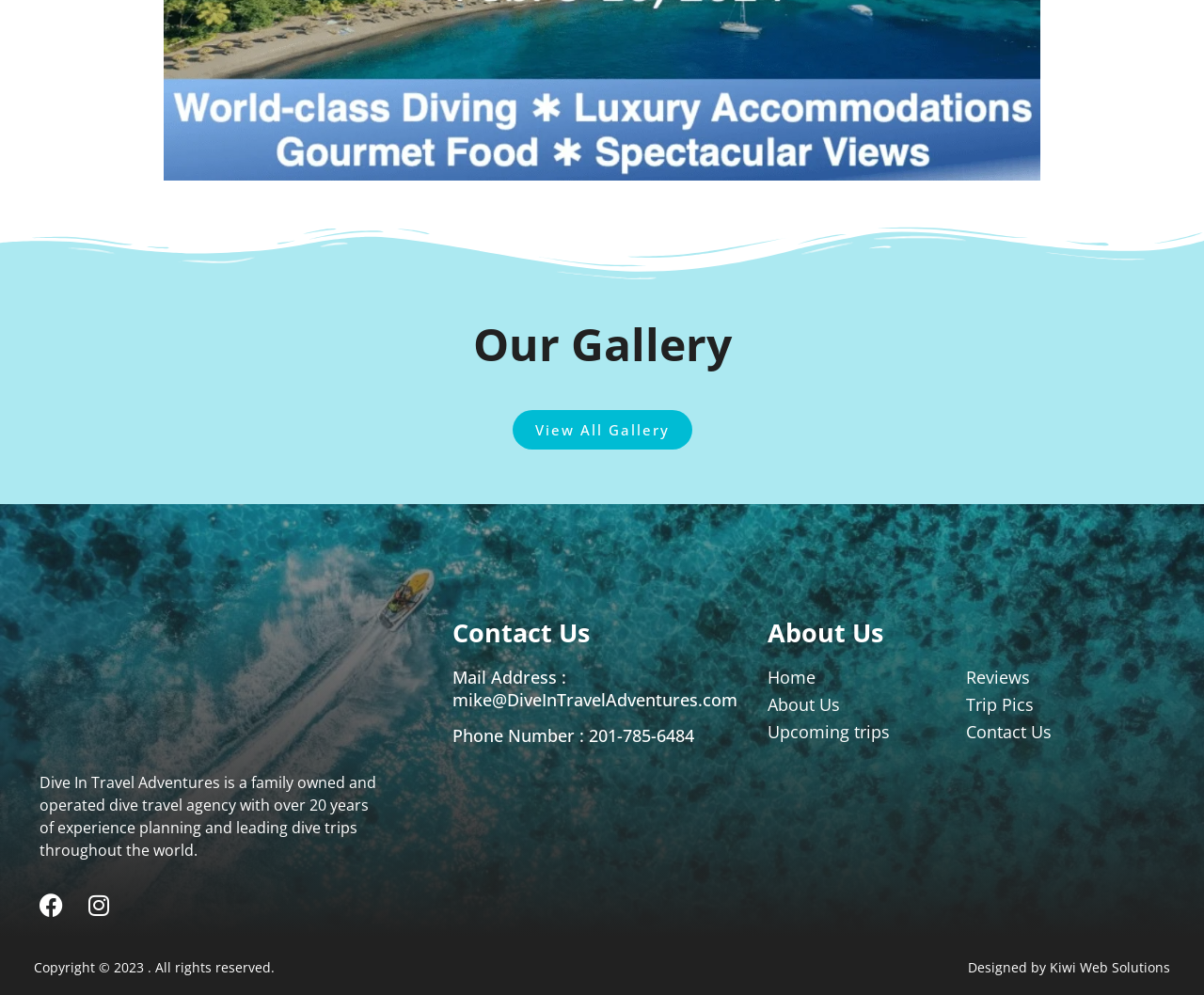Please specify the bounding box coordinates in the format (top-left x, top-left y, bottom-right x, bottom-right y), with all values as floating point numbers between 0 and 1. Identify the bounding box of the UI element described by: Reviews

[0.802, 0.669, 0.967, 0.691]